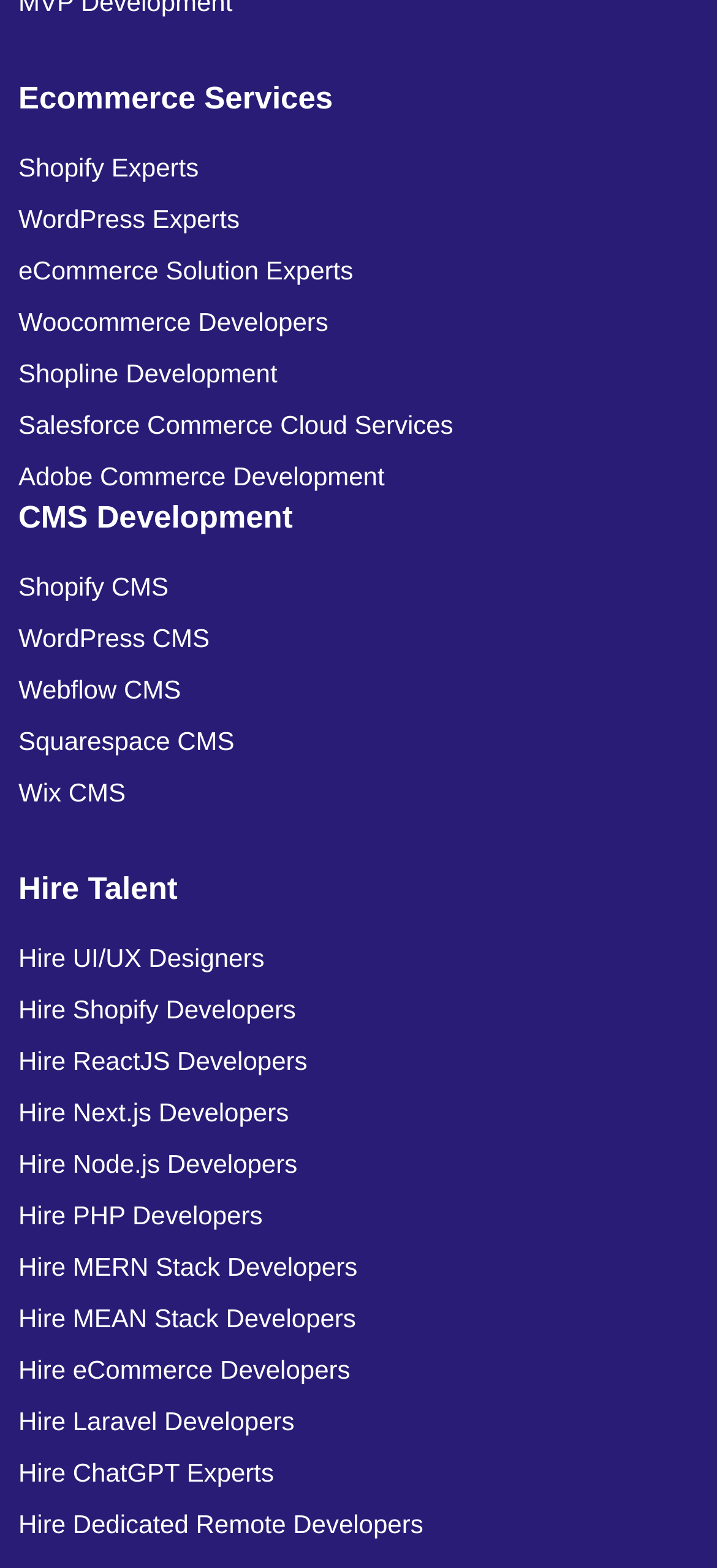Provide the bounding box coordinates of the section that needs to be clicked to accomplish the following instruction: "Learn about Shopify experts."

[0.026, 0.09, 0.923, 0.123]